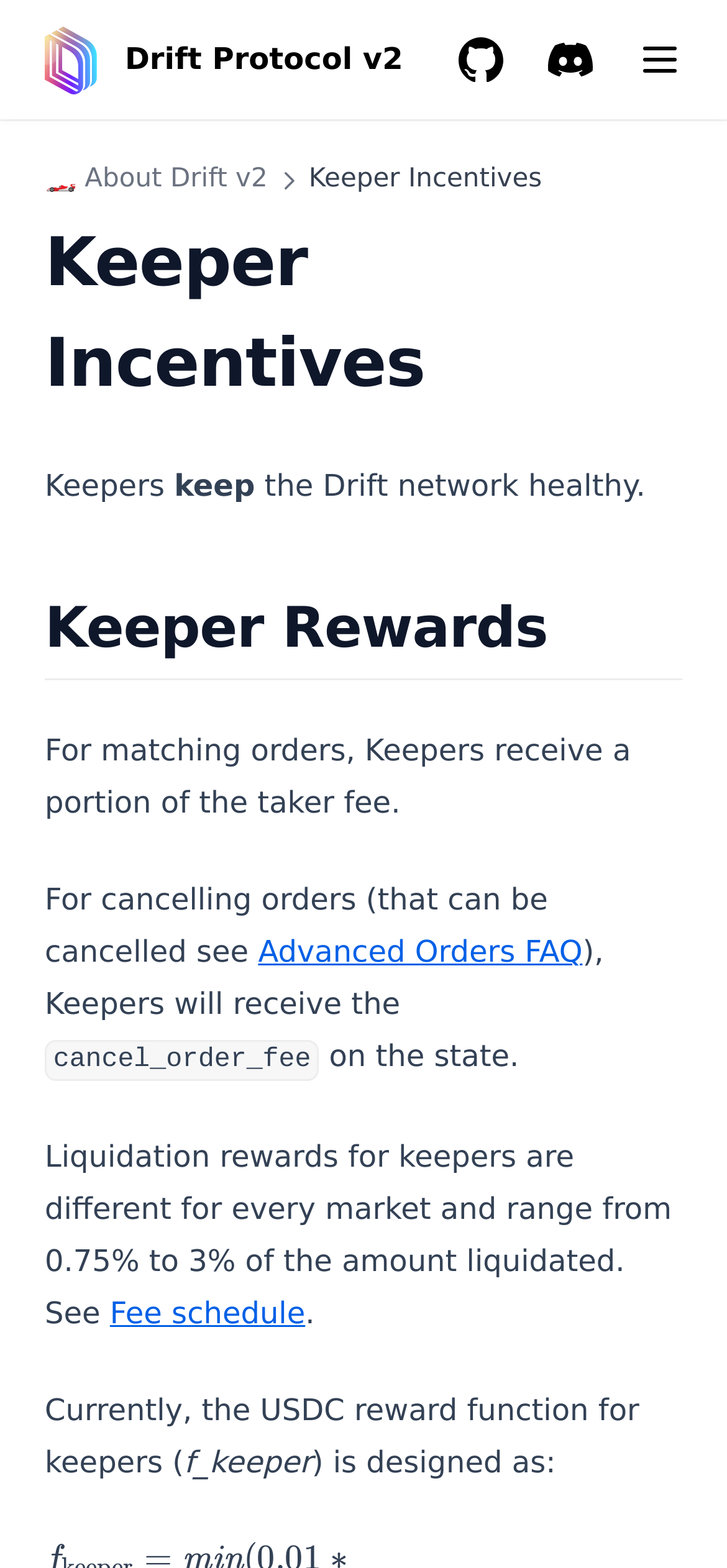Please identify the bounding box coordinates of the element that needs to be clicked to perform the following instruction: "Click on the 'Market Makers' button".

[0.041, 0.203, 0.928, 0.242]